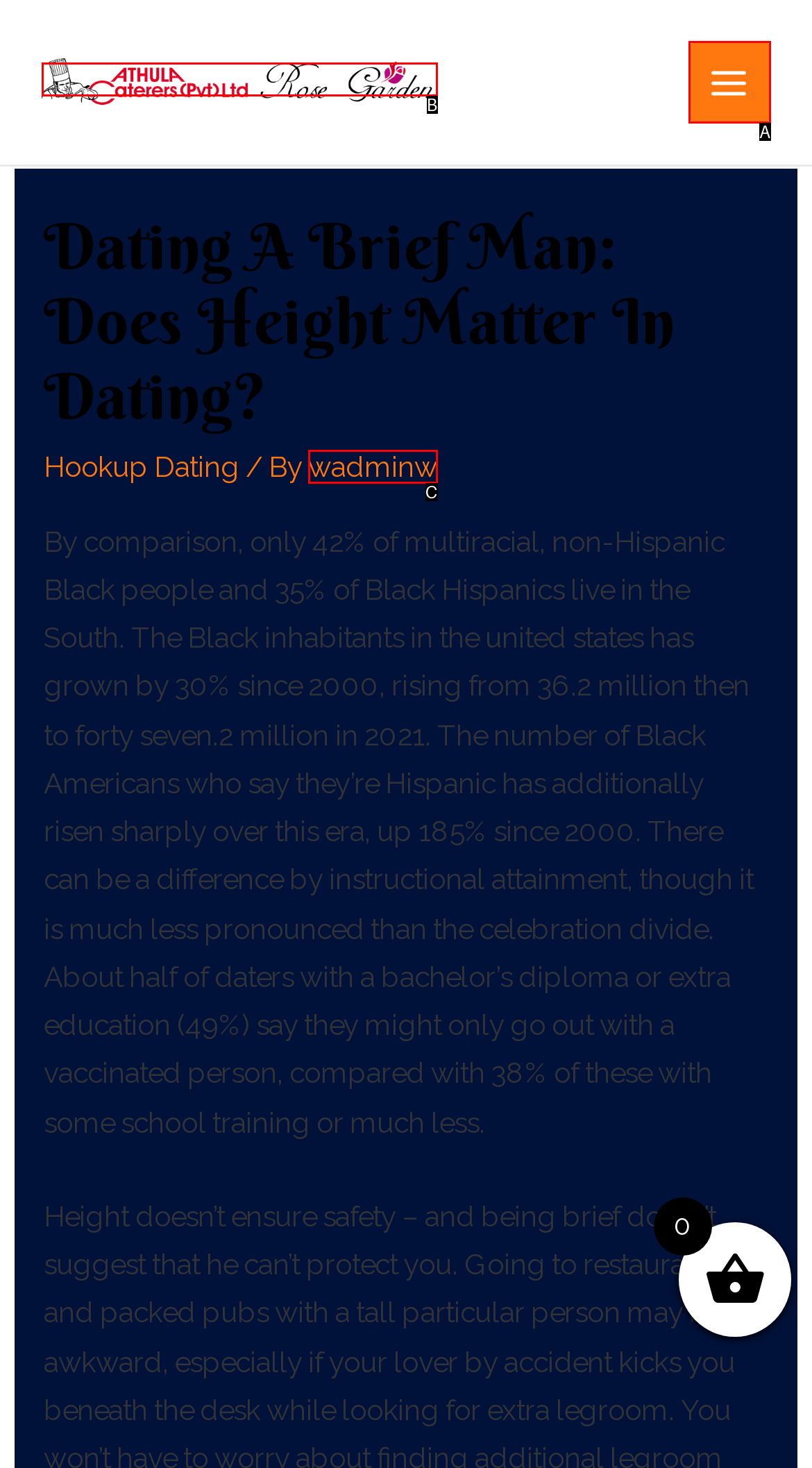Looking at the description: wadminw, identify which option is the best match and respond directly with the letter of that option.

C